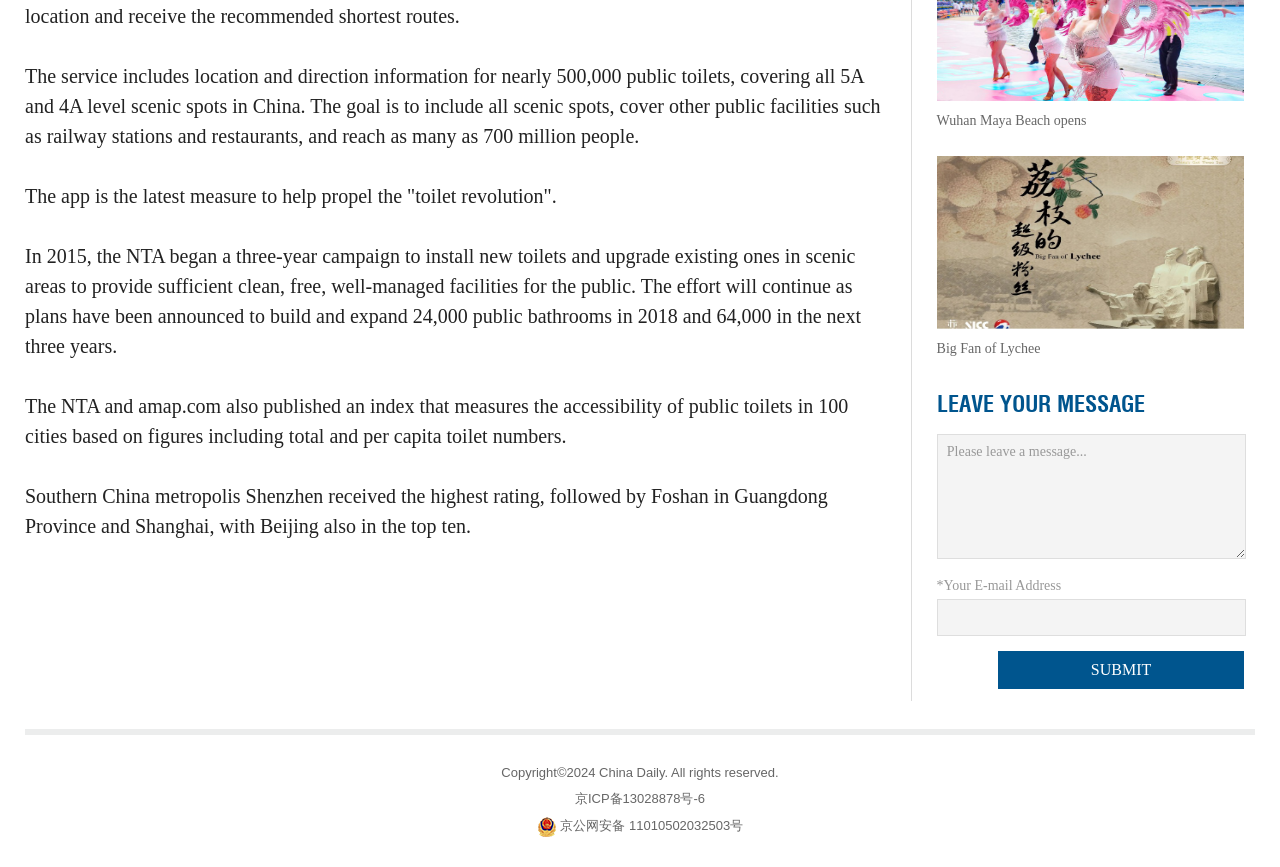Determine the bounding box coordinates for the UI element described. Format the coordinates as (top-left x, top-left y, bottom-right x, bottom-right y) and ensure all values are between 0 and 1. Element description: 京公网安备 11010502032503号

[0.438, 0.944, 0.581, 0.962]